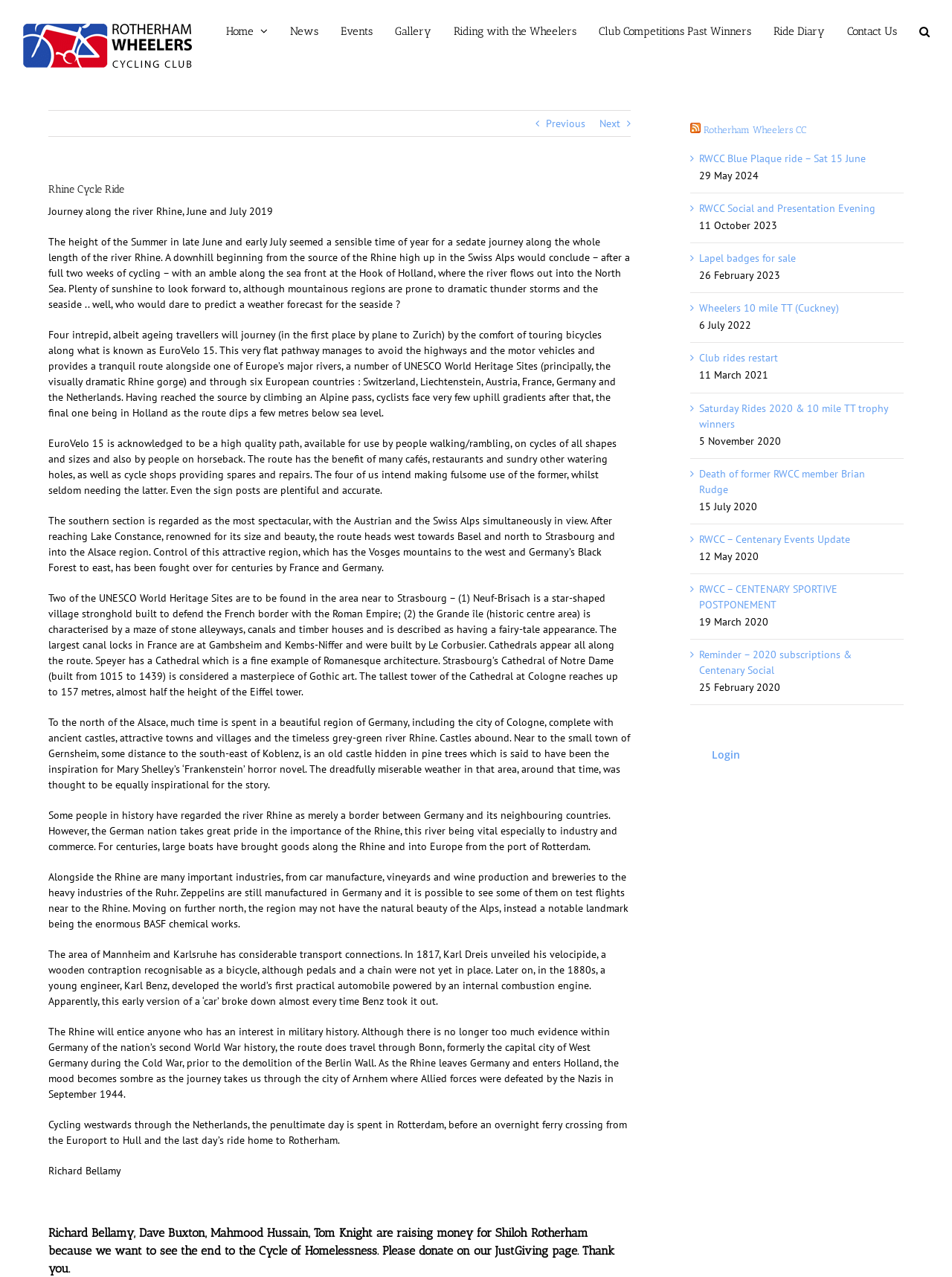Please determine the heading text of this webpage.

Rhine Cycle Ride